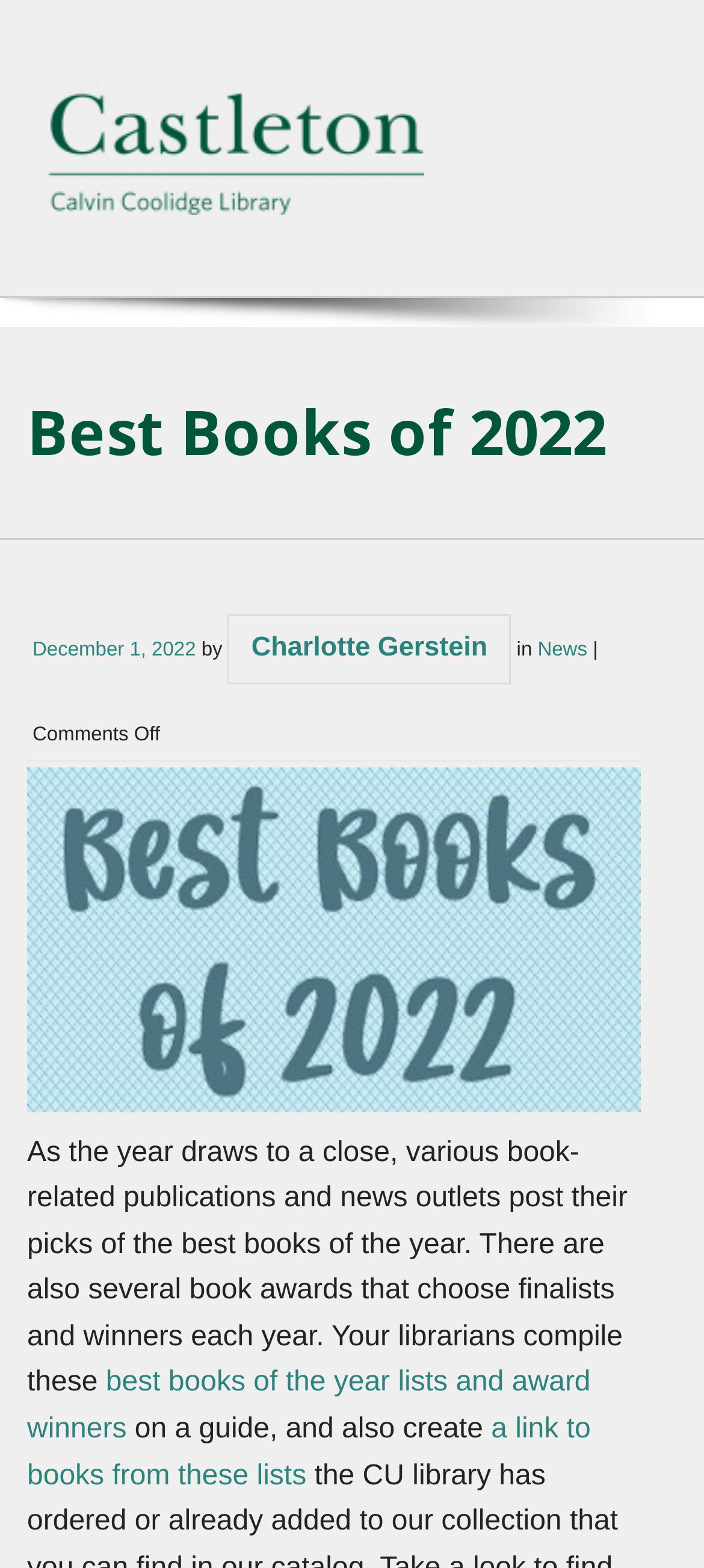Extract the heading text from the webpage.

Best Books of 2022